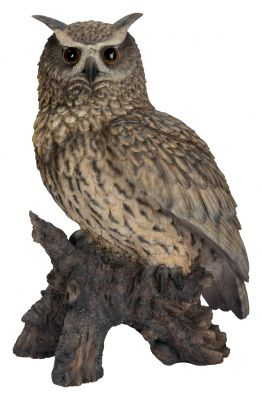Give an in-depth description of the image.

This image features a lifelike eagle owl figurine, crafted as a garden ornament measuring 45 cm in height. The owl is depicted perched on a textured log, showcasing intricate detailing in its feathers, with realistic colors and features that evoke the beauty of a real eagle owl. This resin ornament is designed for both indoor and outdoor use, making it a versatile addition to any home or garden setting. Ideal for collectors and nature enthusiasts alike, the piece embodies a stunning representation of wildlife, blending artistry with functionality.